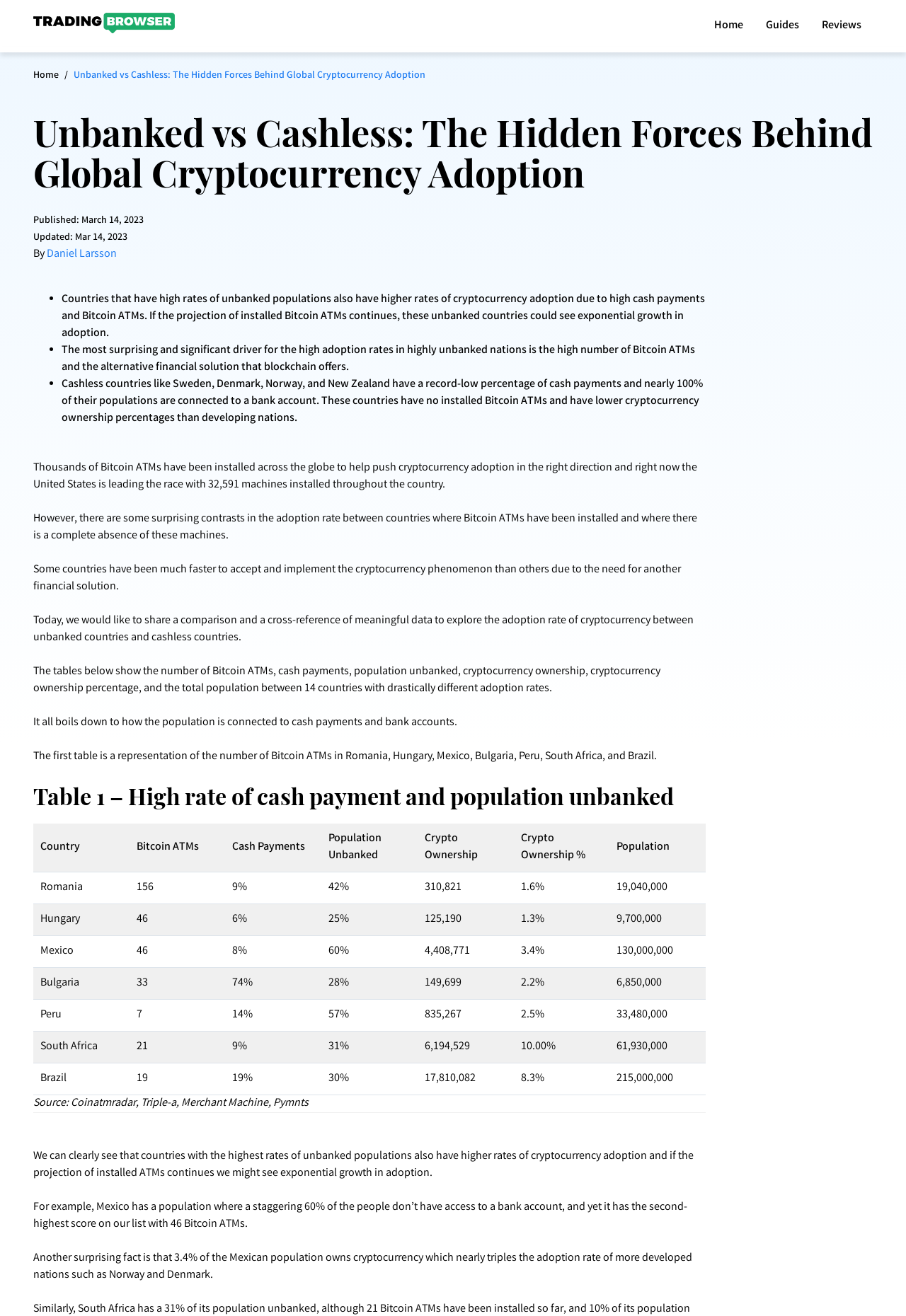Using the information in the image, give a detailed answer to the following question: What is the cryptocurrency ownership percentage in Mexico?

According to the table, the cryptocurrency ownership percentage in Mexico is 3.4%, which can be found in the third row of the table under the 'Crypto Ownership %' column.